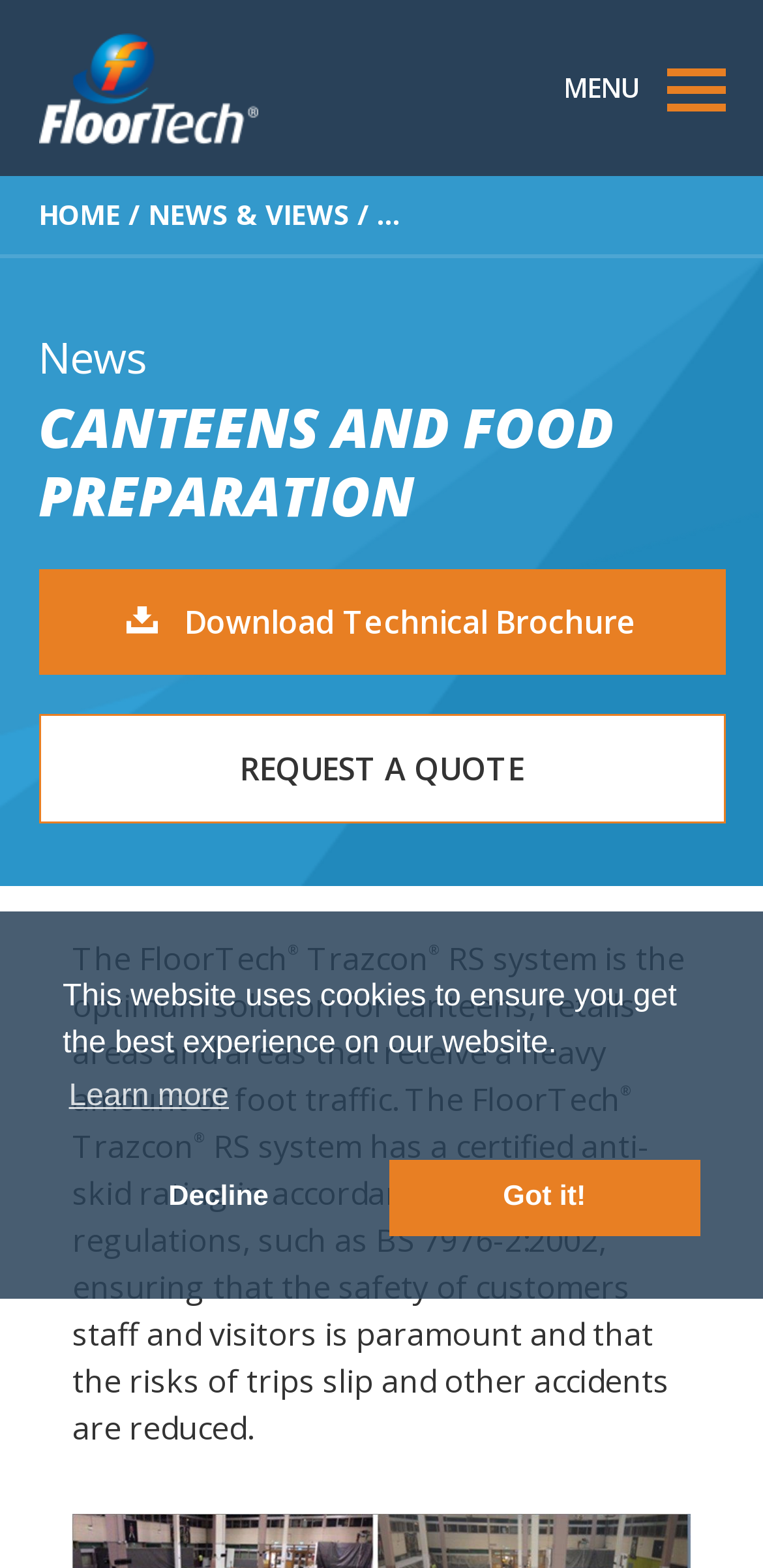What is the rating standard for the FloorTech Trazcon RS system?
Look at the image and provide a short answer using one word or a phrase.

BS 7976-2:2002